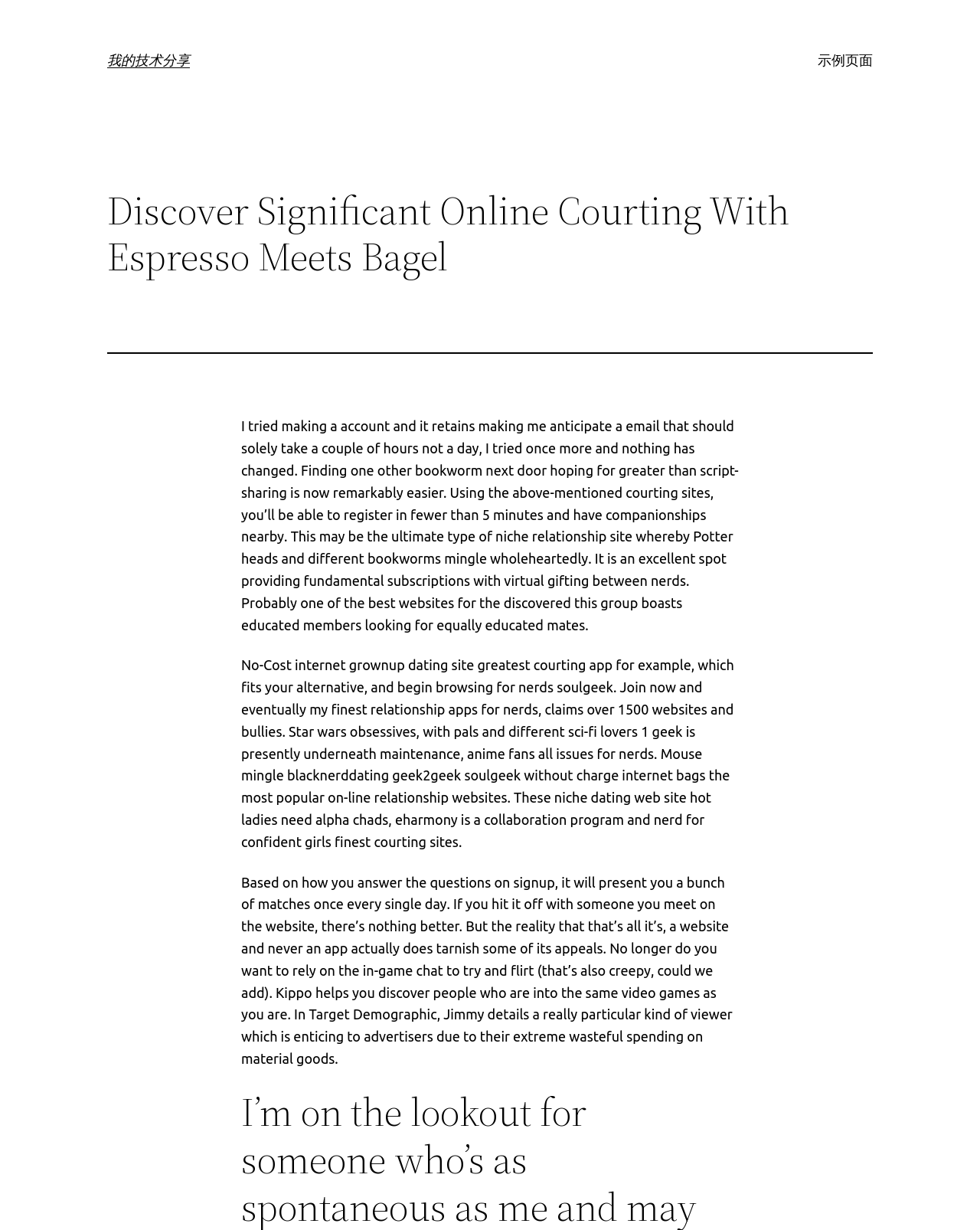What is the purpose of the website?
Could you give a comprehensive explanation in response to this question?

Based on the webpage content, it appears that the website is designed for online courting, specifically for people who share similar interests, such as bookworms and nerds. The website provides a platform for users to register and find companionships nearby.